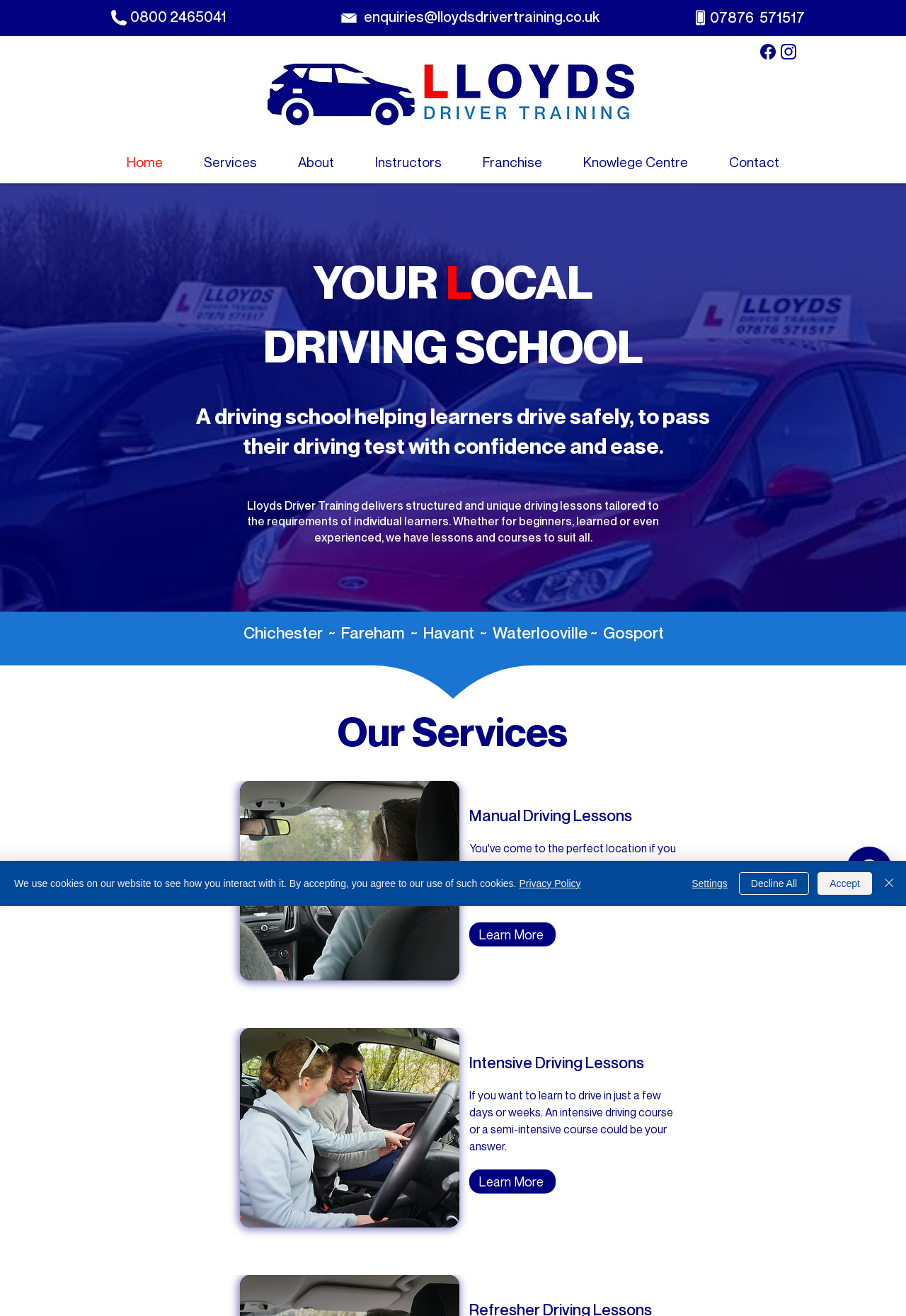Given the description "07876 571517", determine the bounding box of the corresponding UI element.

[0.784, 0.007, 0.888, 0.02]